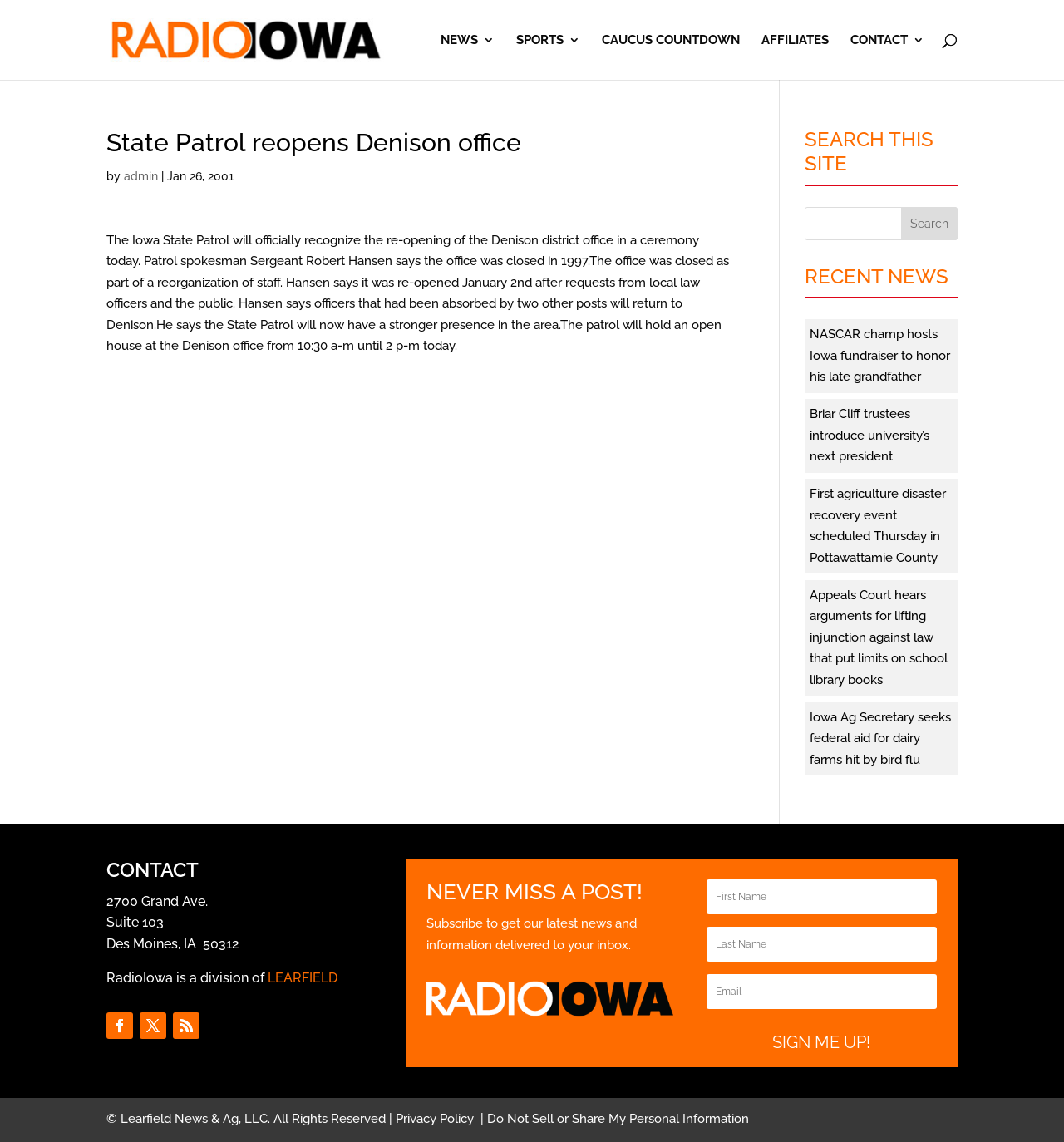Please identify the bounding box coordinates of the element's region that I should click in order to complete the following instruction: "Subscribe to news updates". The bounding box coordinates consist of four float numbers between 0 and 1, i.e., [left, top, right, bottom].

[0.664, 0.77, 0.88, 0.801]